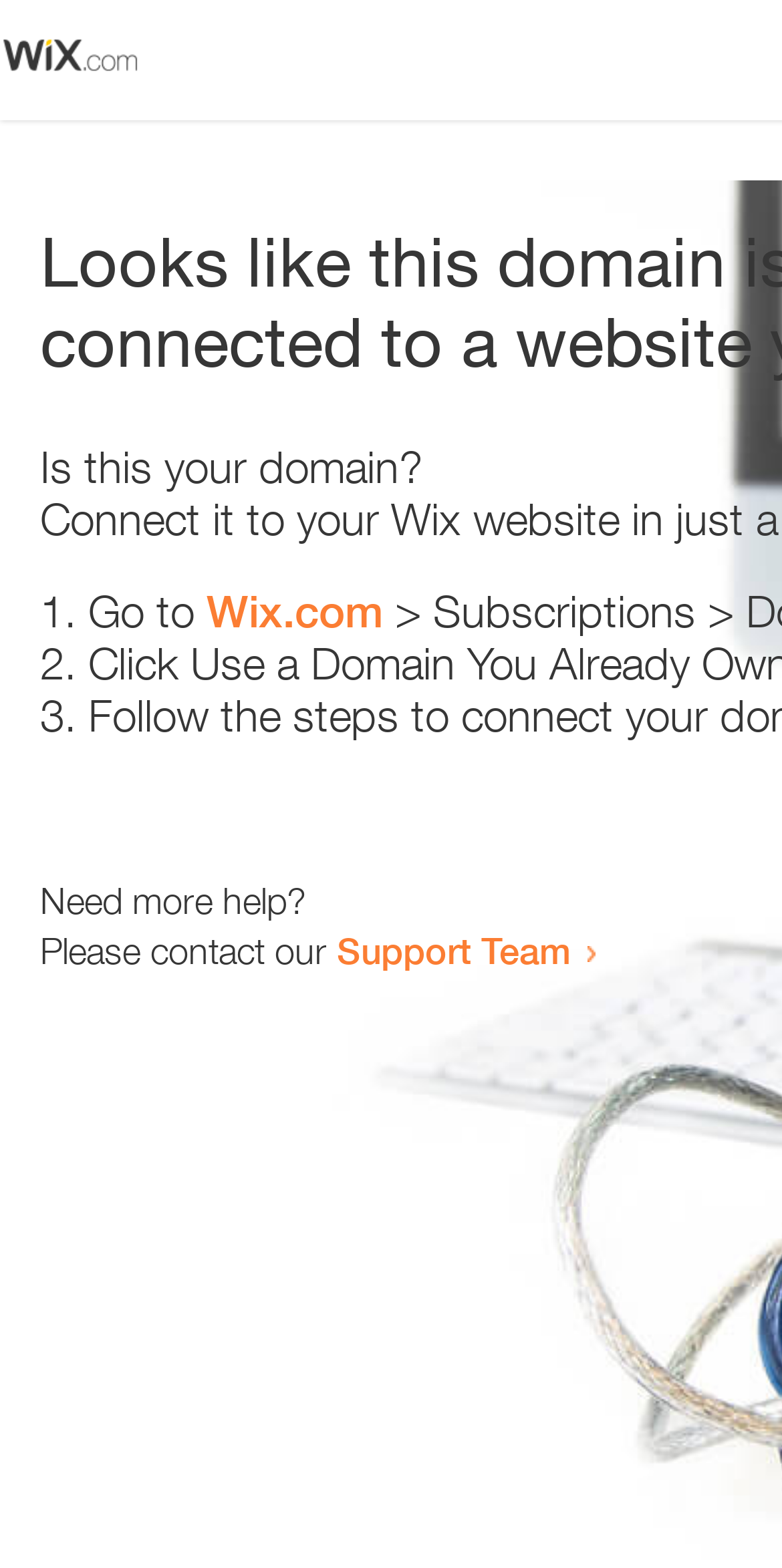How many list items are there?
Look at the screenshot and respond with a single word or phrase.

3